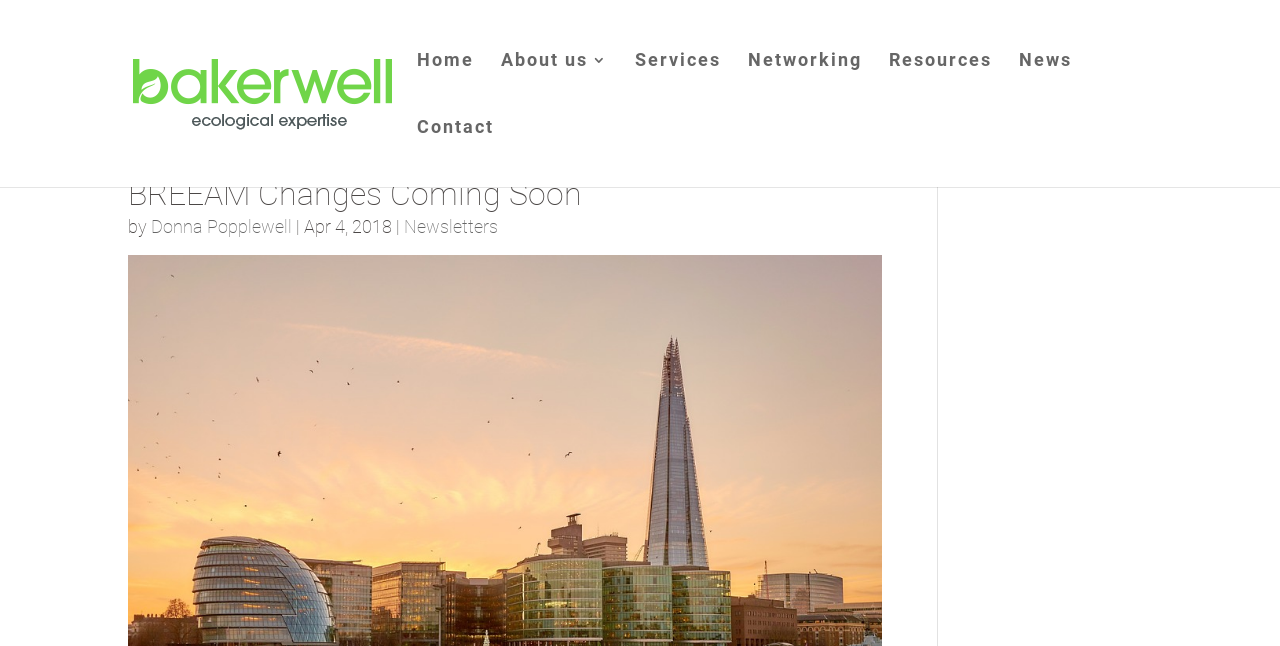Determine the bounding box coordinates of the clickable element to achieve the following action: 'contact us'. Provide the coordinates as four float values between 0 and 1, formatted as [left, top, right, bottom].

[0.326, 0.186, 0.386, 0.289]